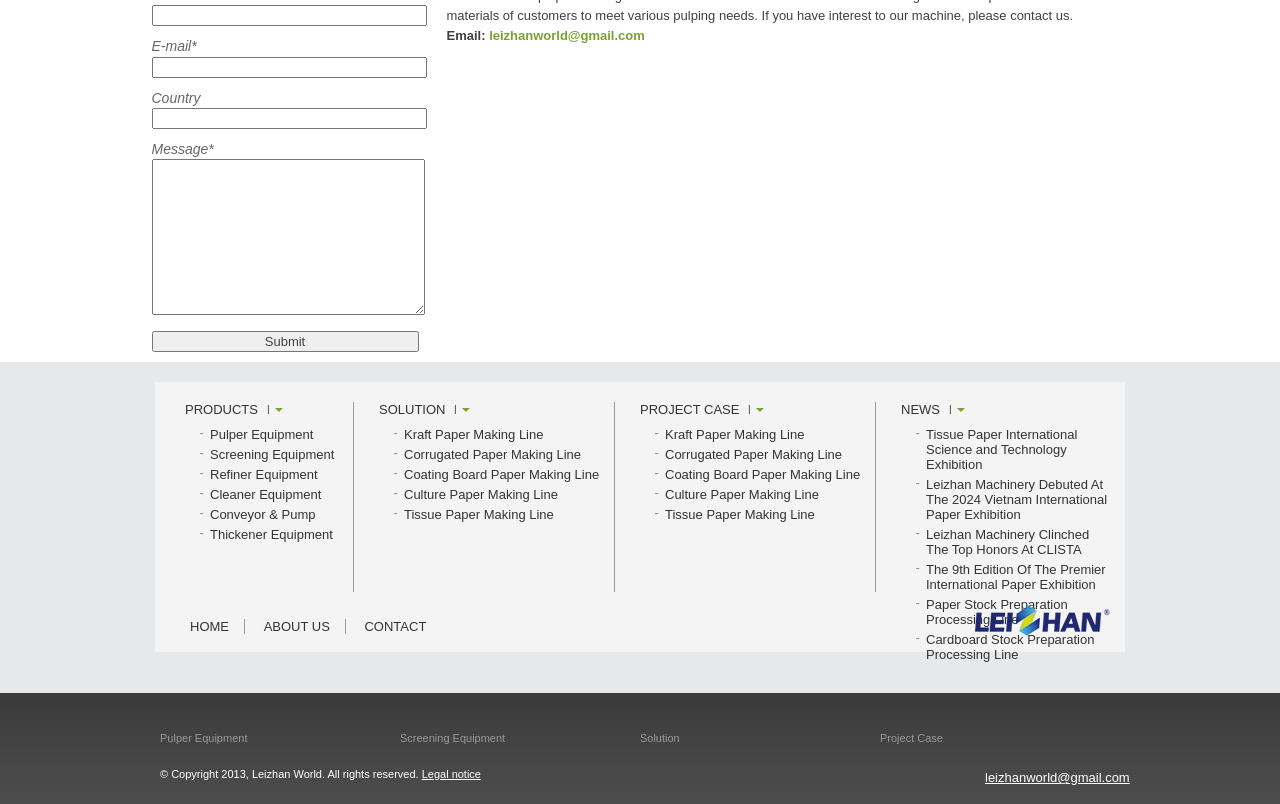Please identify the bounding box coordinates of where to click in order to follow the instruction: "Contact us via email".

[0.382, 0.035, 0.504, 0.053]